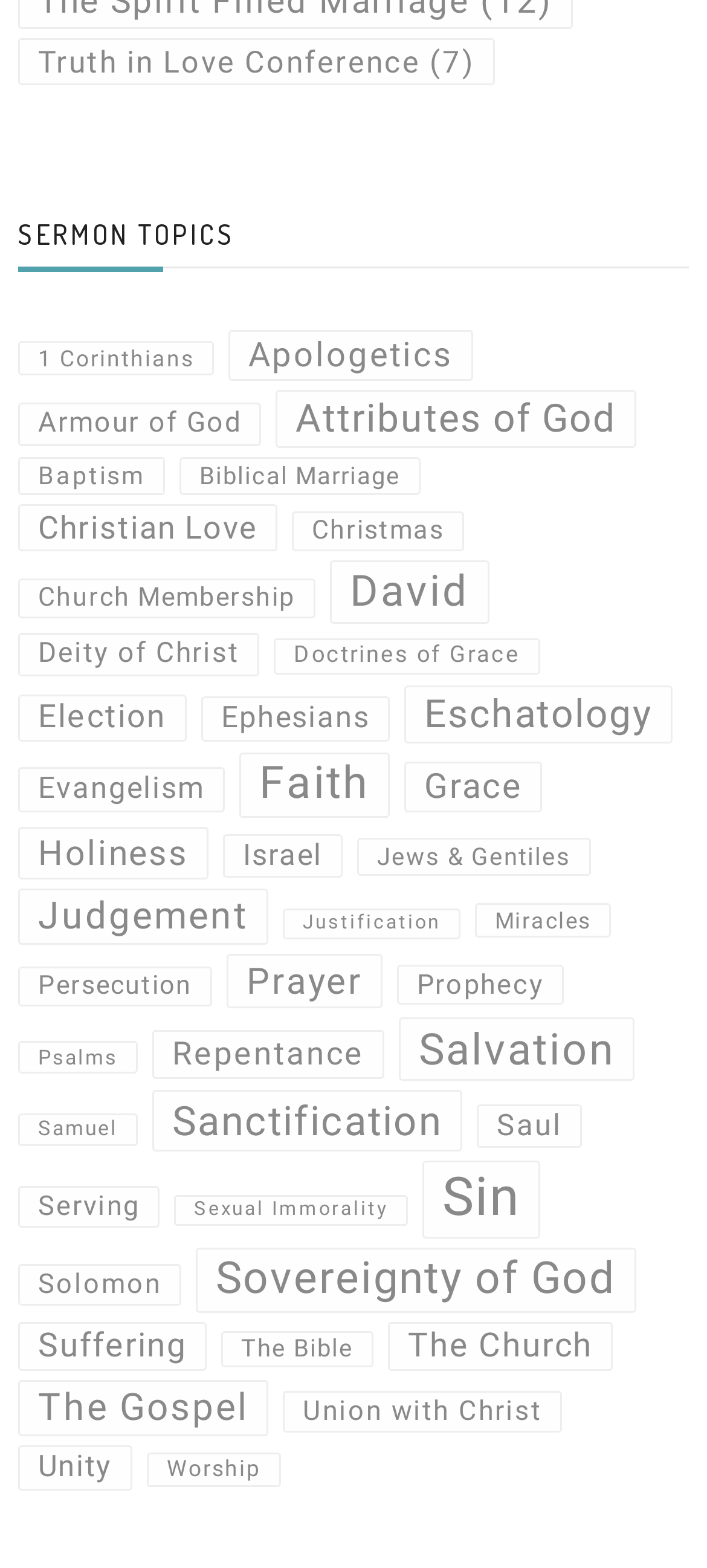Pinpoint the bounding box coordinates of the clickable area necessary to execute the following instruction: "Browse 'Worship' sermons". The coordinates should be given as four float numbers between 0 and 1, namely [left, top, right, bottom].

[0.208, 0.926, 0.397, 0.948]